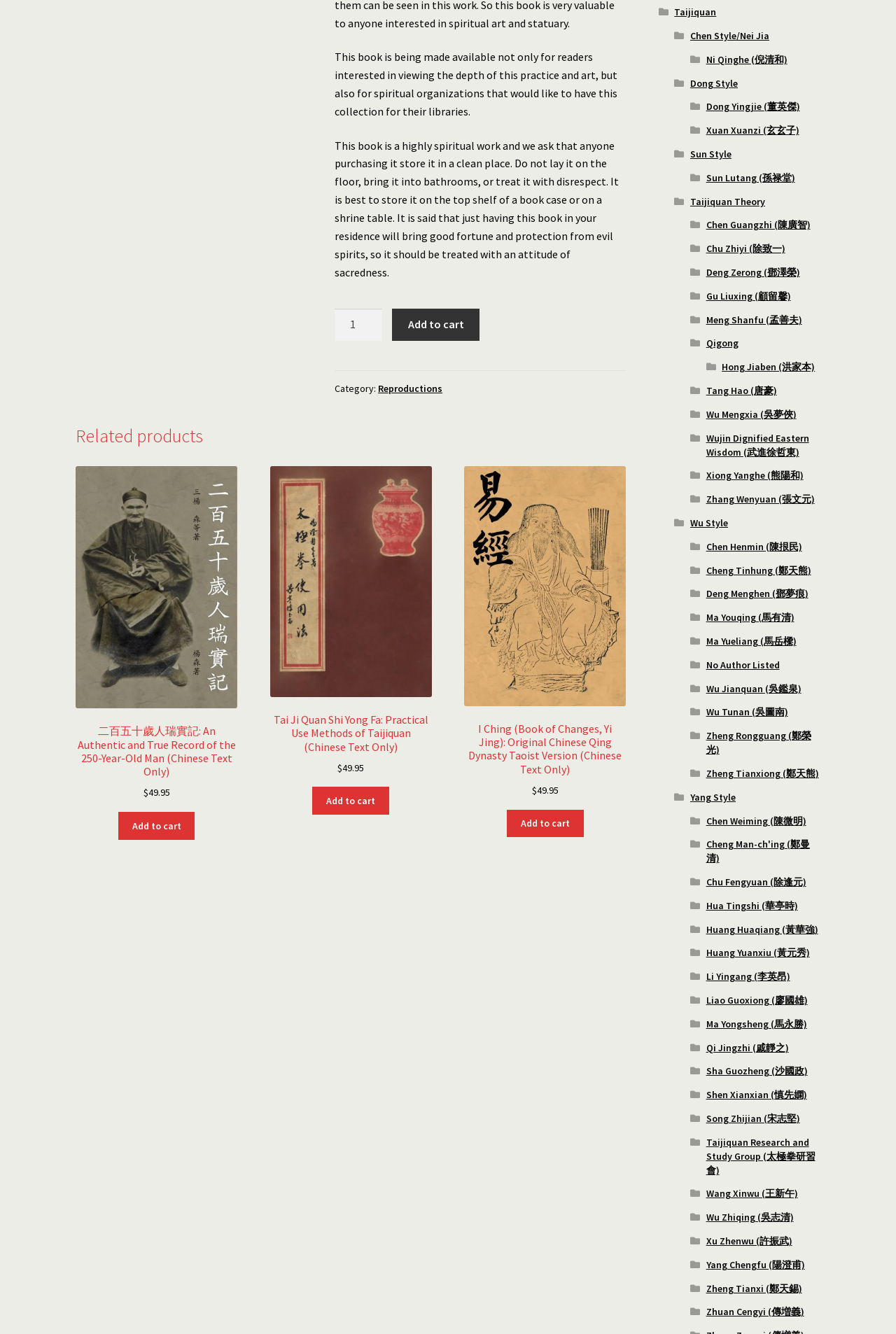What is the title of the book?
Please answer the question with a detailed and comprehensive explanation.

The title of the book is obtained from the StaticText element with OCR text '佛家印手圖法, Fo Jia Yin Shou Tu Fa: Buddhism — Illustrated Mudra (Hand Seal) Methods (Chinese Text Only)'.